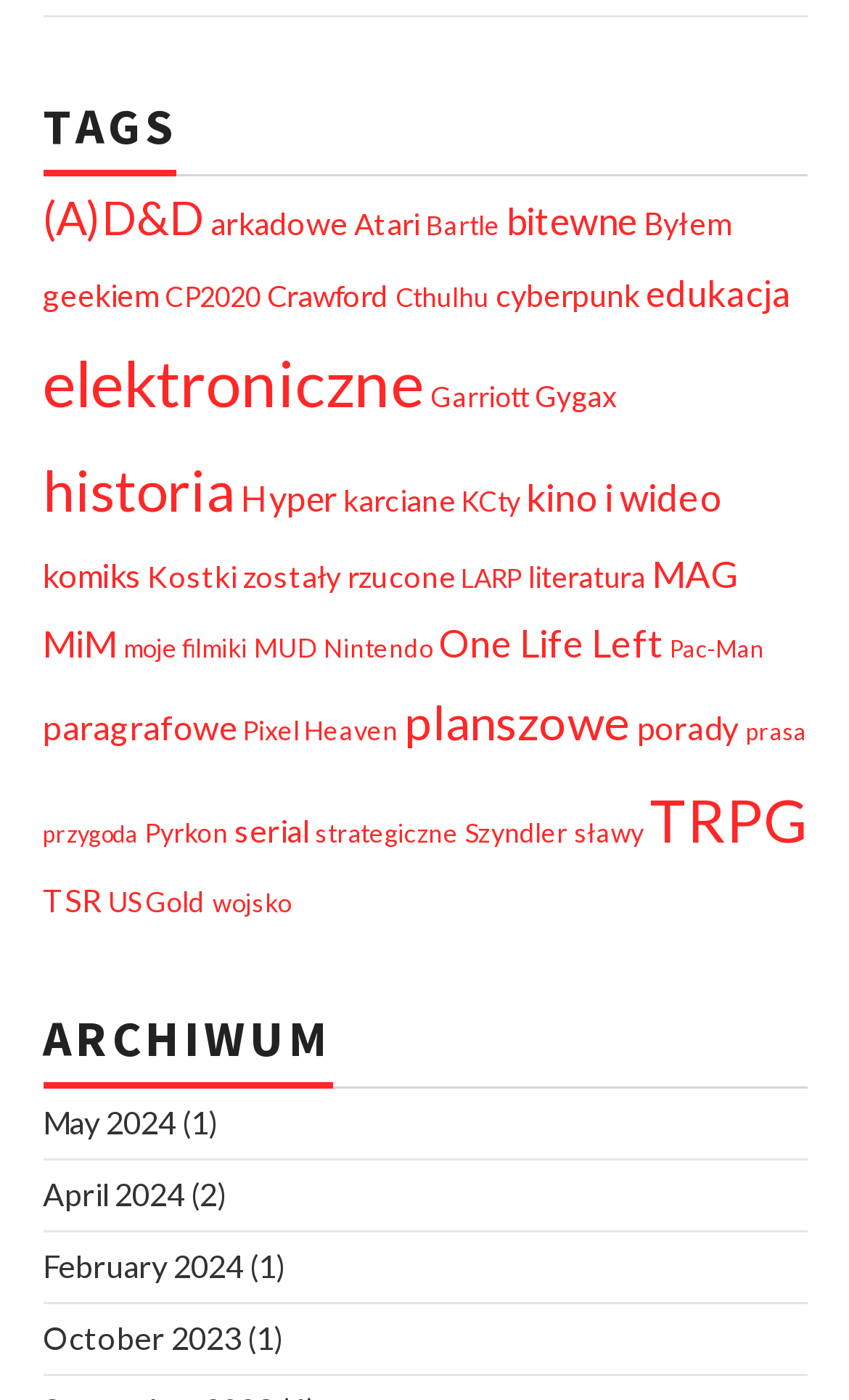Provide the bounding box coordinates of the HTML element this sentence describes: "Kostki zostały rzucone".

[0.173, 0.399, 0.535, 0.425]